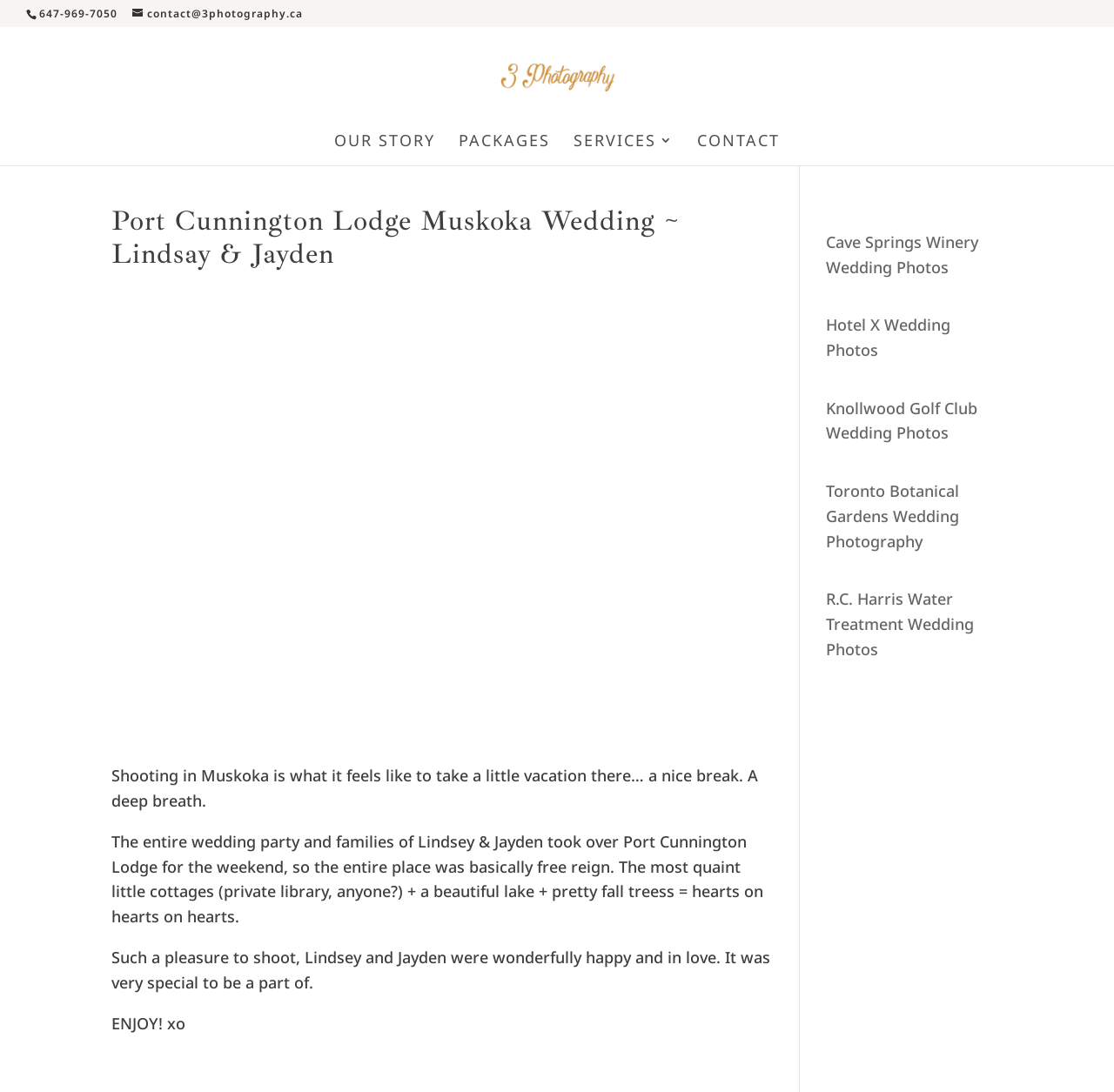Identify the bounding box coordinates of the part that should be clicked to carry out this instruction: "Read about WP1: Terrestrial wireless communications".

None